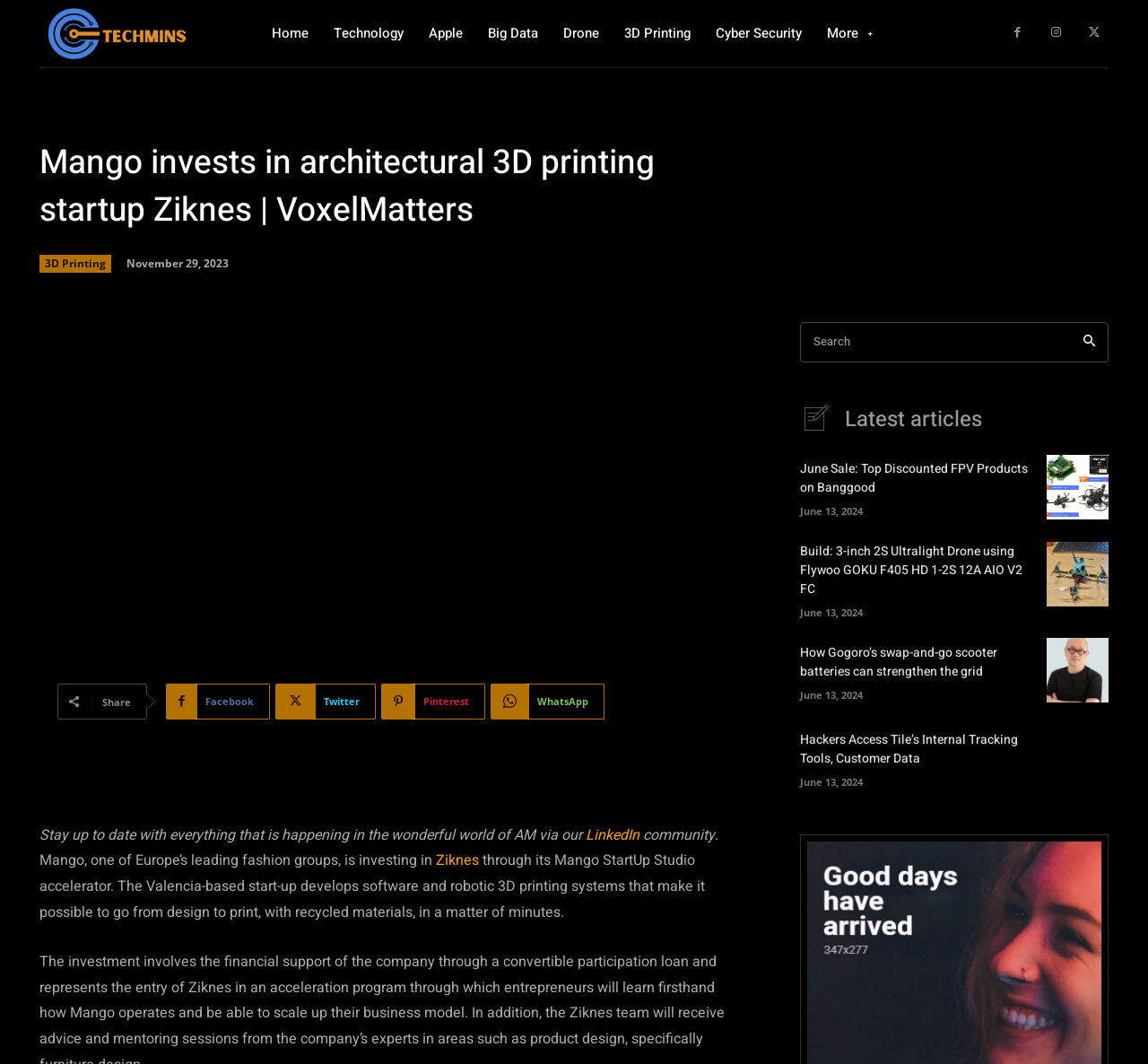What type of articles are listed on the webpage?
Answer the question with a detailed and thorough explanation.

The webpage lists various articles related to technology, including 3D printing, drone, and cybersecurity, indicating that the webpage is focused on tech-related topics.